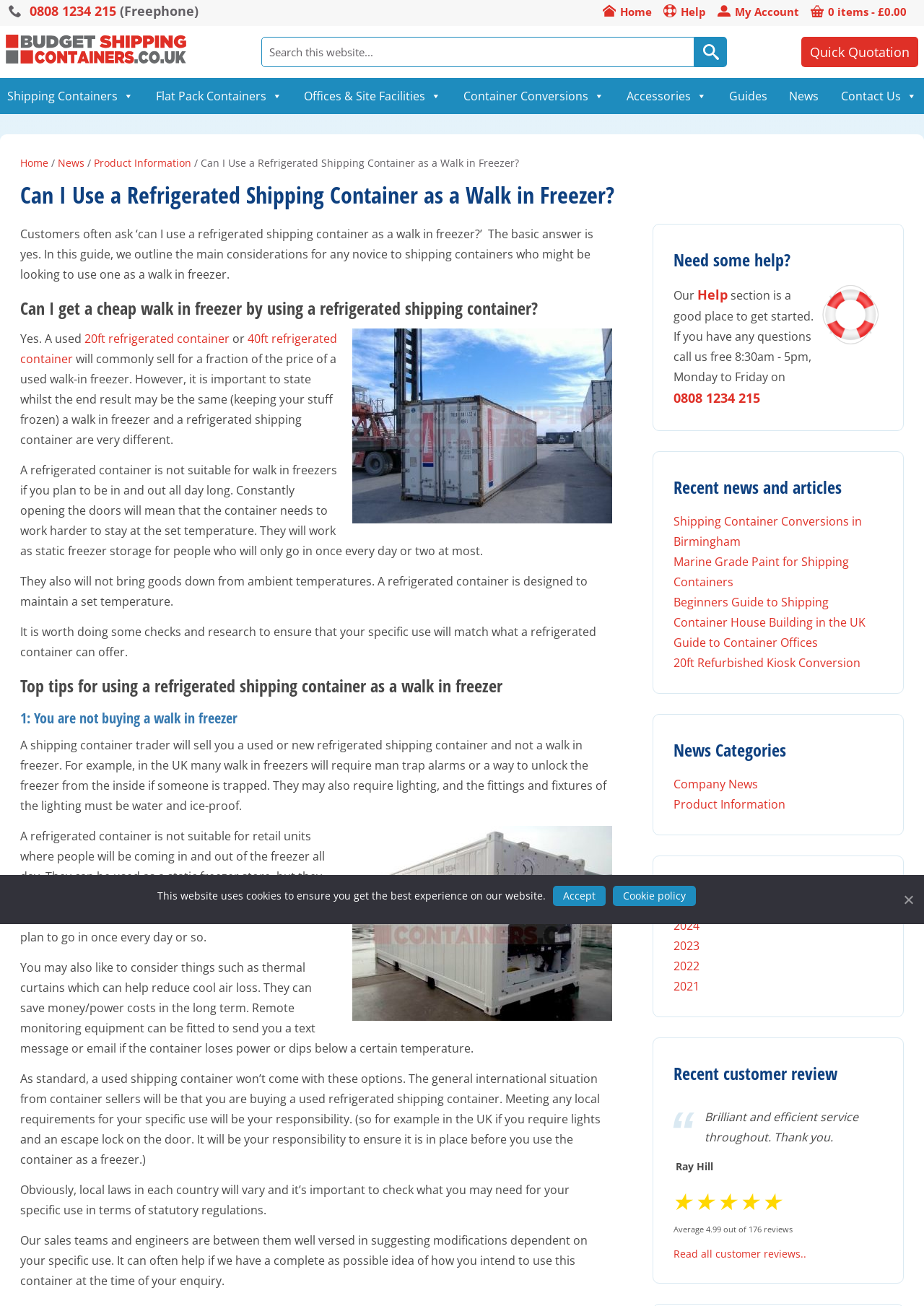Determine the title of the webpage and give its text content.

Can I Use a Refrigerated Shipping Container as a Walk in Freezer?